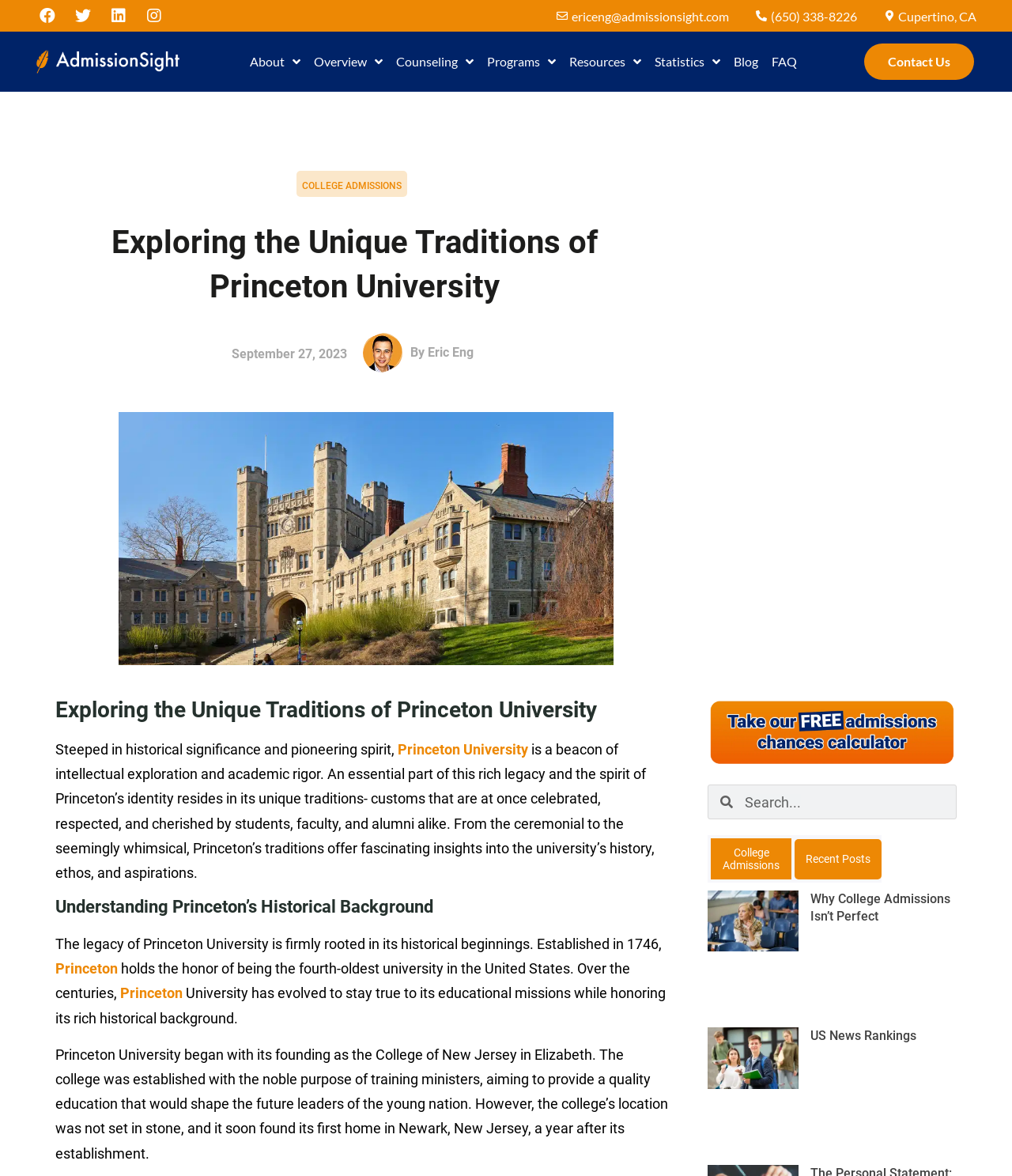Please identify the bounding box coordinates of the element that needs to be clicked to execute the following command: "View the blog". Provide the bounding box using four float numbers between 0 and 1, formatted as [left, top, right, bottom].

[0.72, 0.039, 0.754, 0.066]